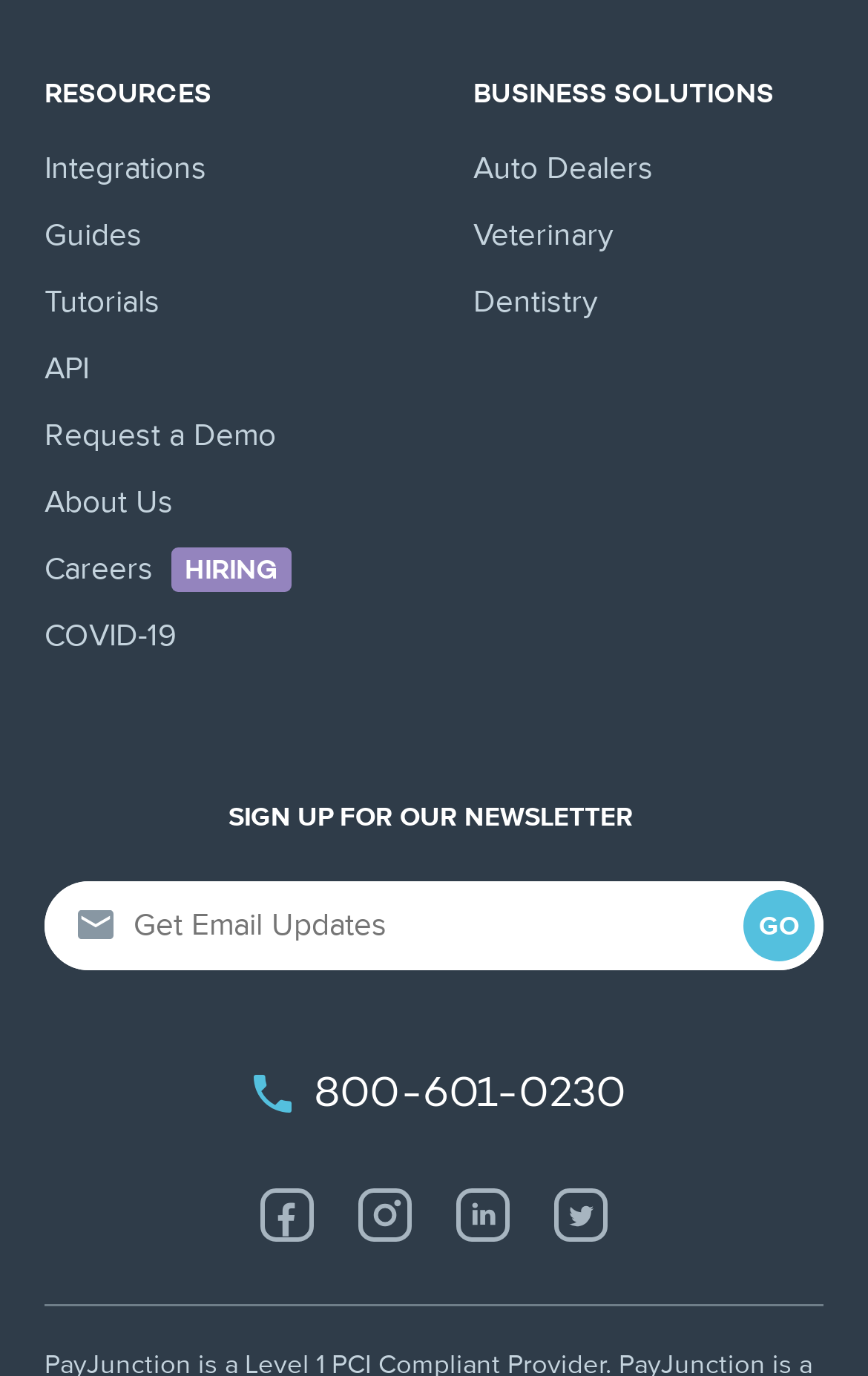Determine the bounding box coordinates for the area you should click to complete the following instruction: "Explore Auto Dealers".

[0.545, 0.098, 0.753, 0.147]